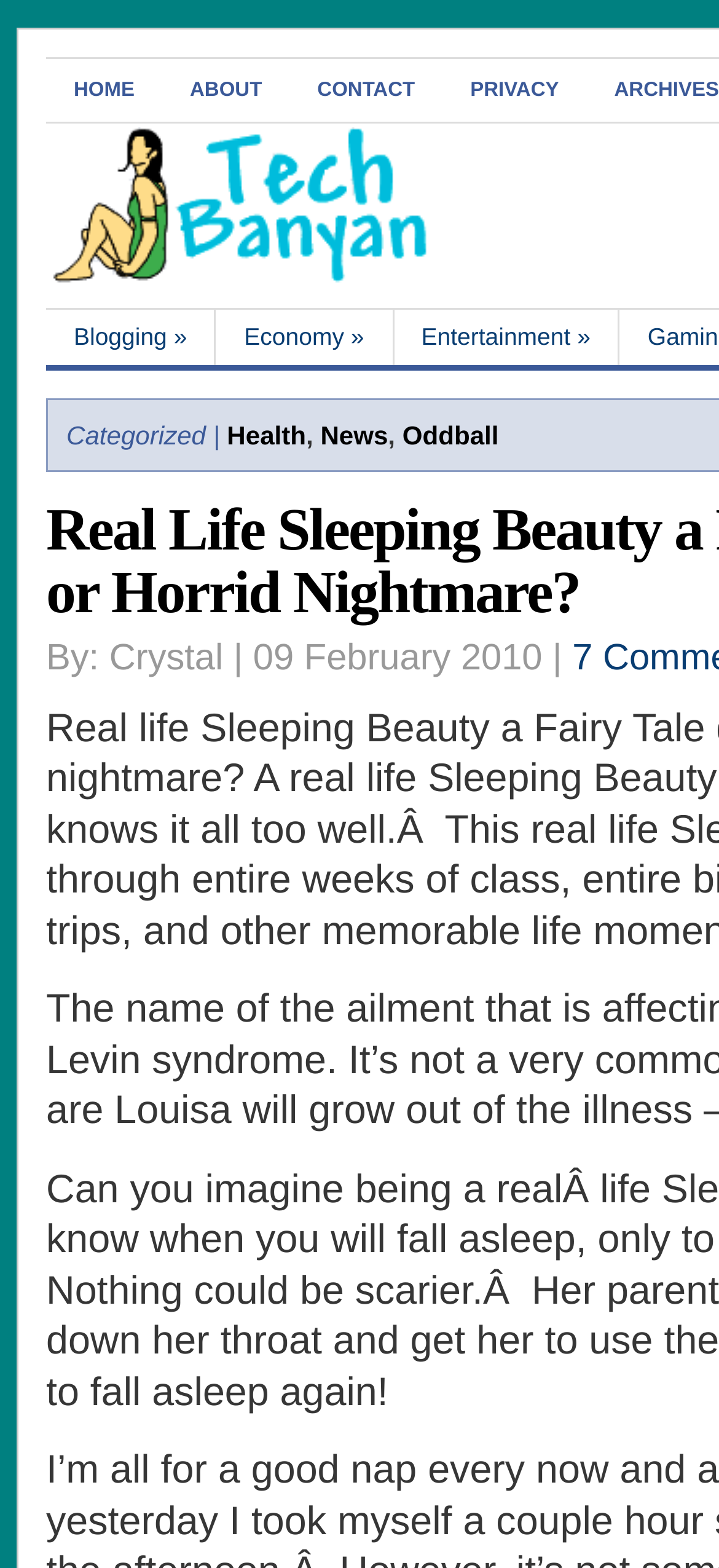From the screenshot, find the bounding box of the UI element matching this description: "Entertainment »". Supply the bounding box coordinates in the form [left, top, right, bottom], each a float between 0 and 1.

[0.547, 0.198, 0.862, 0.233]